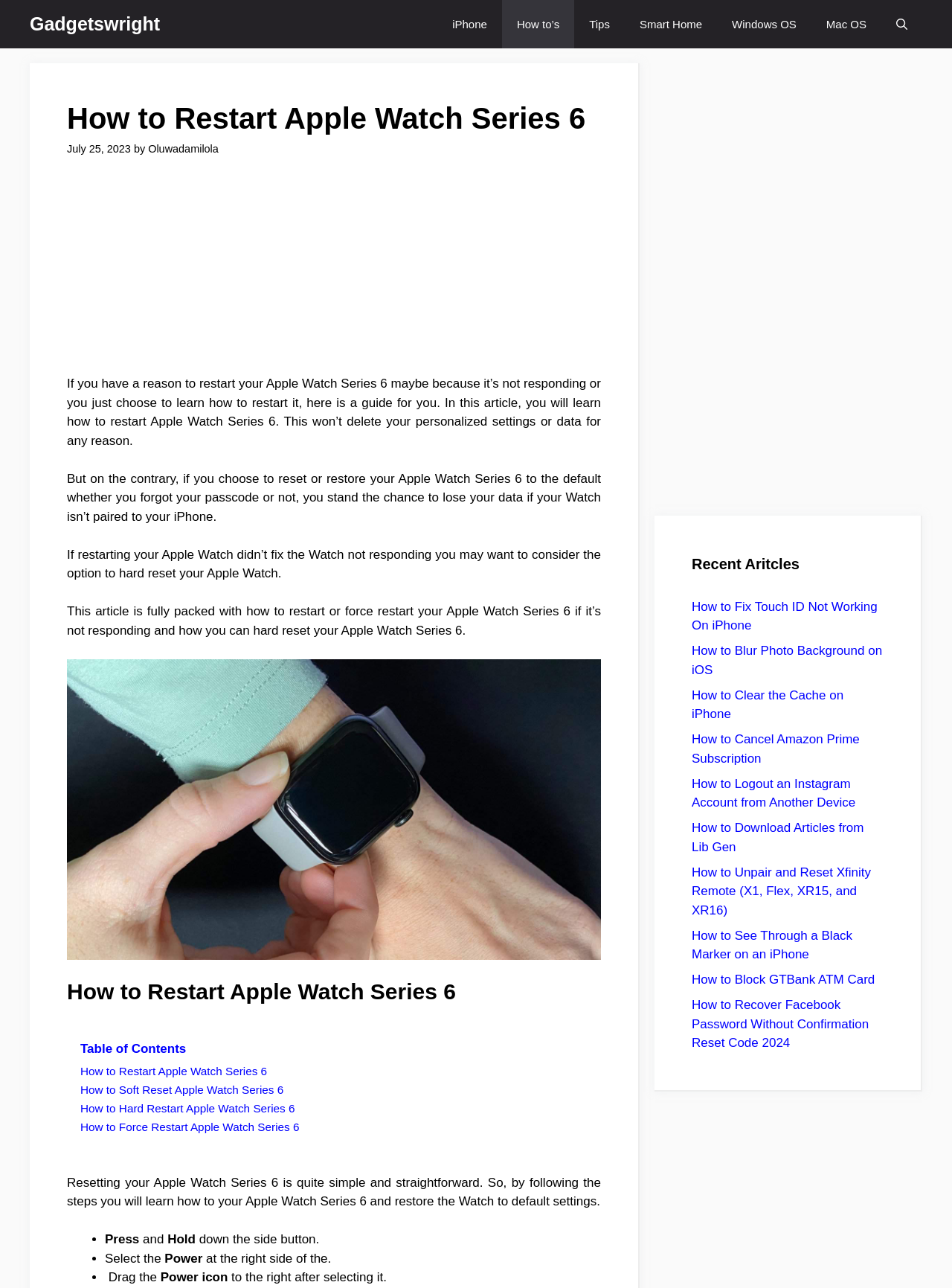What is the alternative to restarting an Apple Watch Series 6?
Based on the content of the image, thoroughly explain and answer the question.

The webpage suggests that if restarting the Apple Watch Series 6 doesn't fix the issue, you may want to consider hard resetting the watch. This is mentioned in the third paragraph, which provides an alternative solution to restarting the watch.